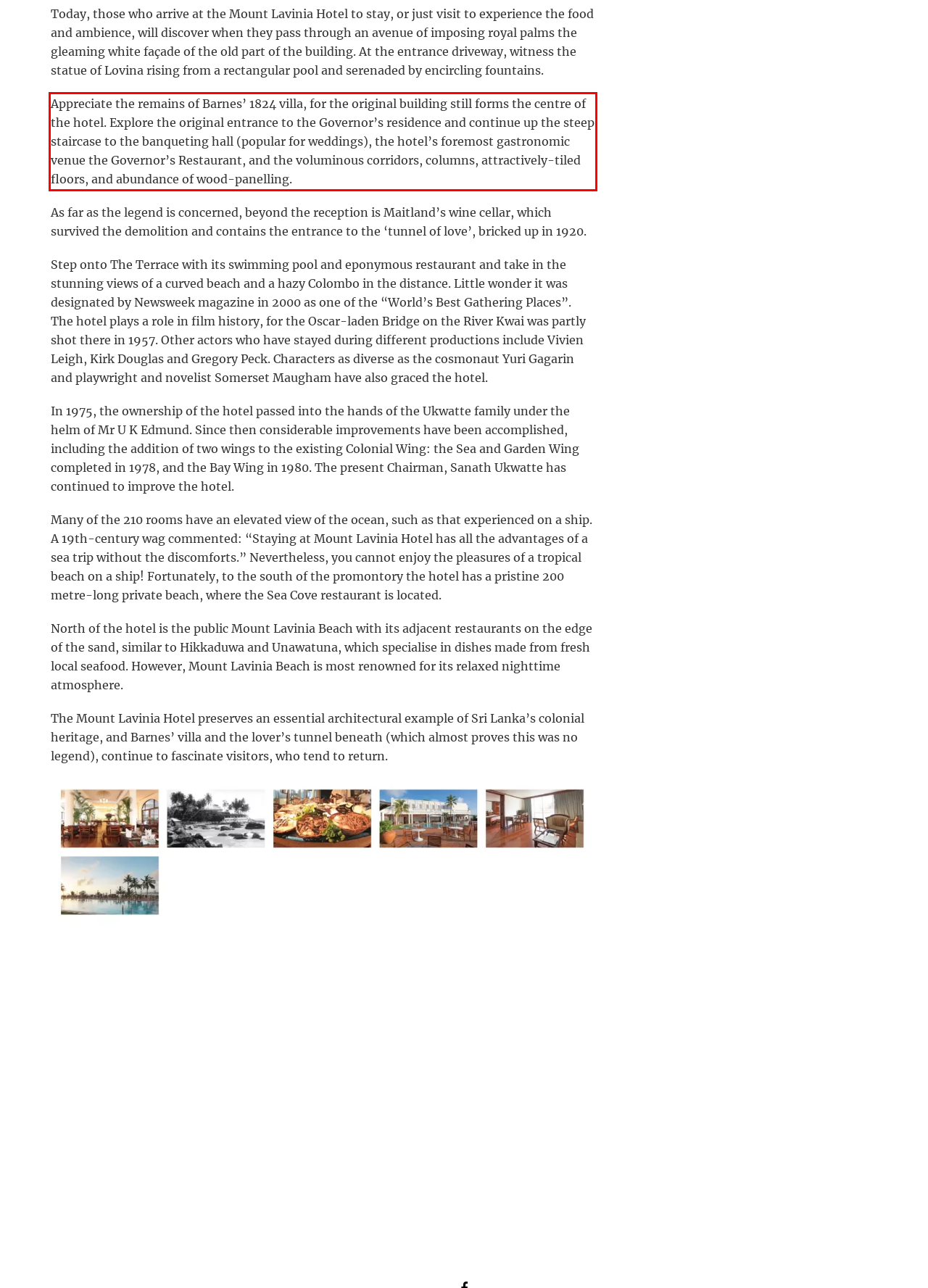Please examine the webpage screenshot and extract the text within the red bounding box using OCR.

Appreciate the remains of Barnes’ 1824 villa, for the original building still forms the centre of the hotel. Explore the original entrance to the Governor’s residence and continue up the steep staircase to the banqueting hall (popular for weddings), the hotel’s foremost gastronomic venue the Governor’s Restaurant, and the voluminous corridors, columns, attractively-tiled floors, and abundance of wood-panelling.